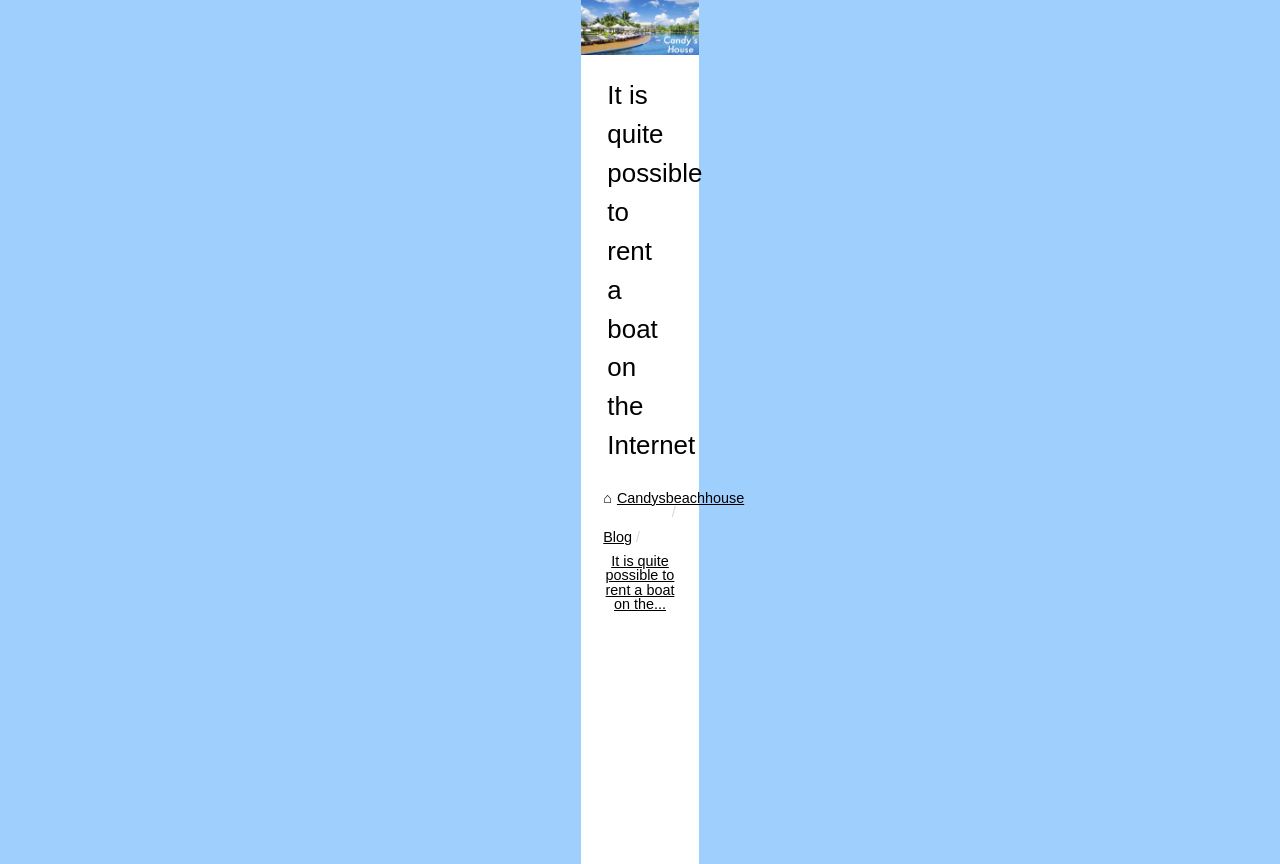Give a one-word or one-phrase response to the question: 
Is there an image on the webpage?

Yes